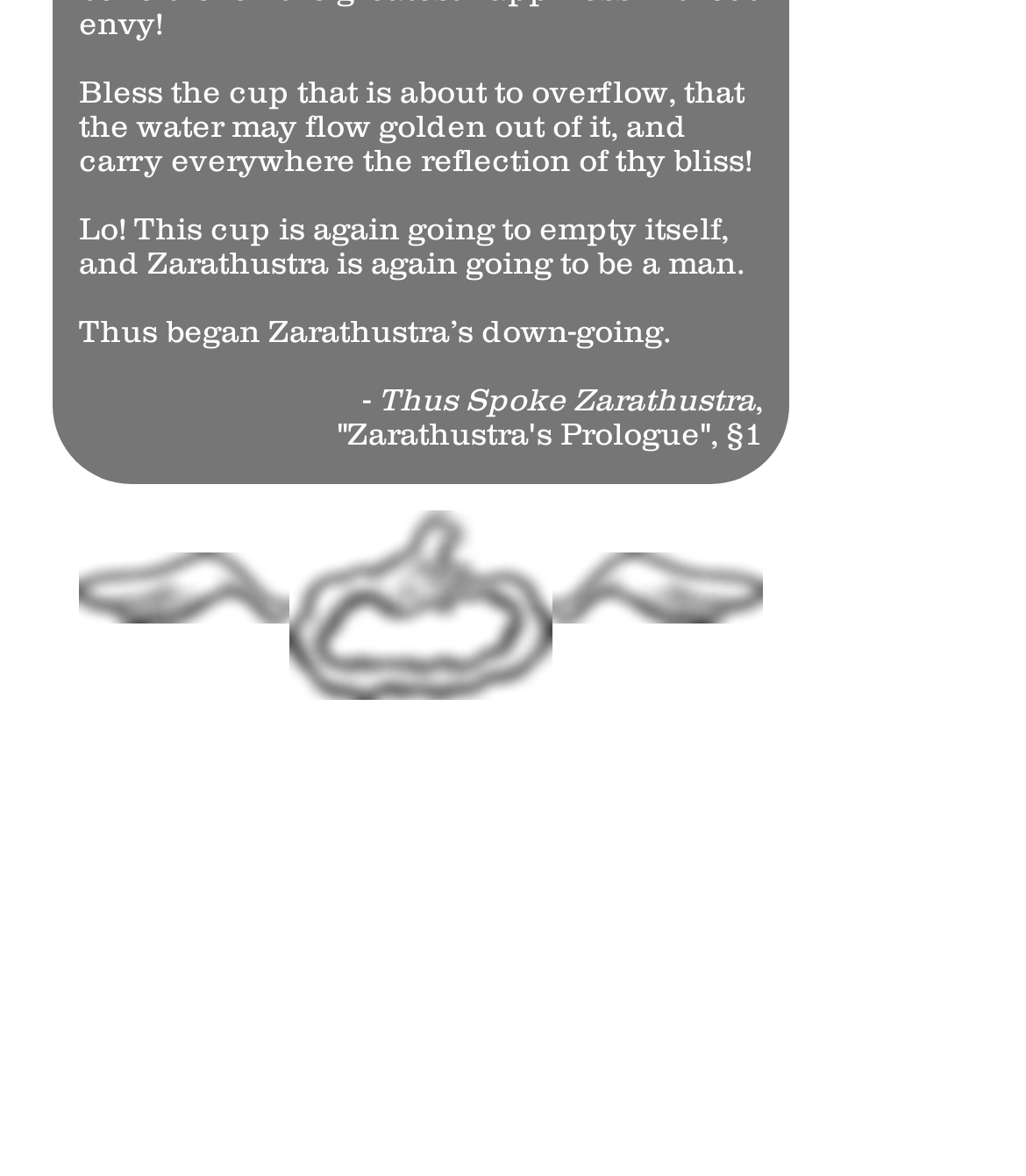From the element description aria-label="Twitter", predict the bounding box coordinates of the UI element. The coordinates must be specified in the format (top-left x, top-left y, bottom-right x, bottom-right y) and should be within the 0 to 1 range.

[0.367, 0.725, 0.446, 0.794]